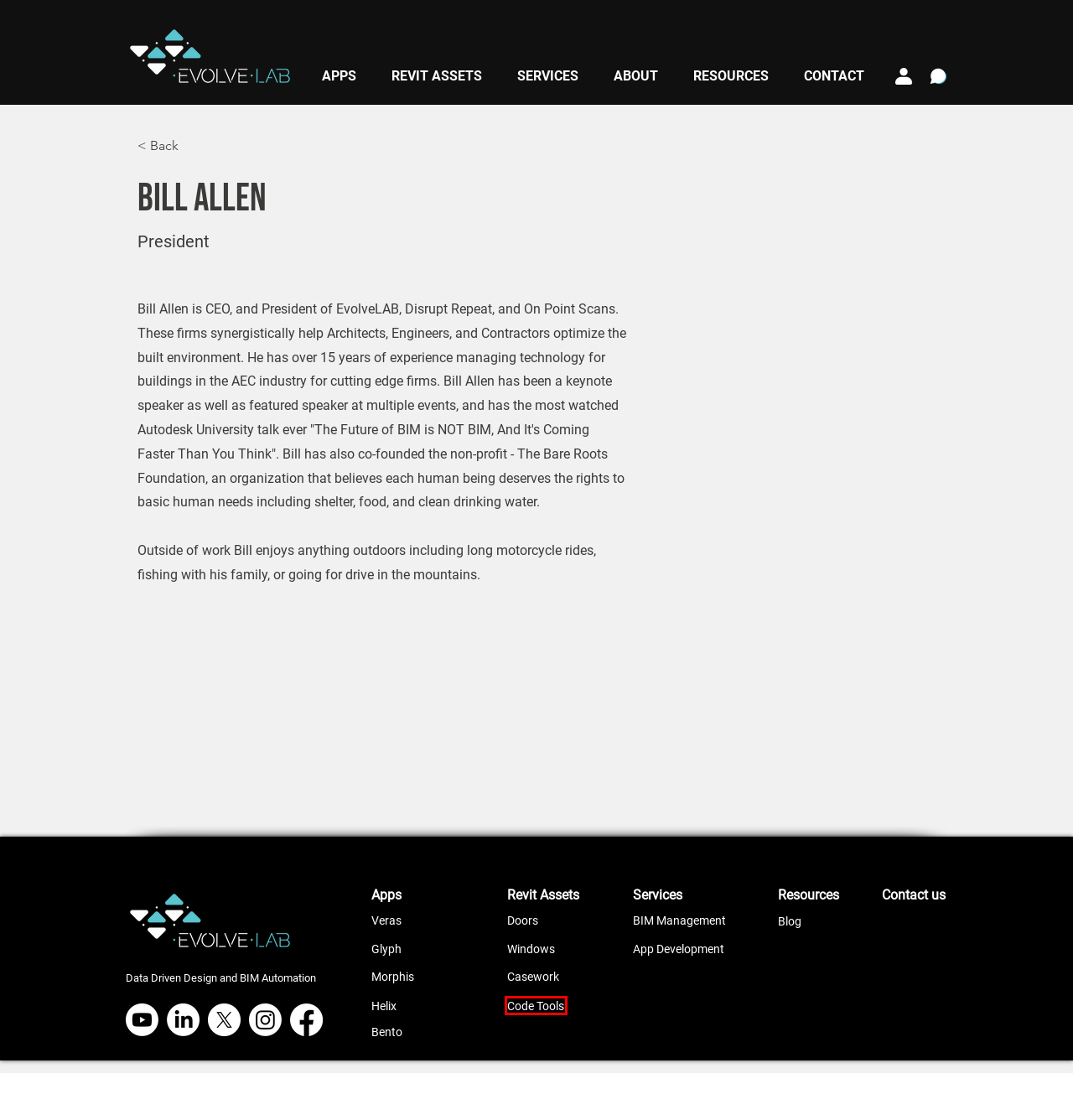You are presented with a screenshot of a webpage with a red bounding box. Select the webpage description that most closely matches the new webpage after clicking the element inside the red bounding box. The options are:
A. WINDOWS | EvolveLAB
B. REVIT ASSETS | EvolveLAB
C. MORPHIS | EvolveLAB
D. DOORS | EvolveLAB
E. BENTO | EvolveLAB
F. CODE TOOLS | EvolveLAB
G. About│EvolveLAB
H. BLOG | EvolveLAB

F